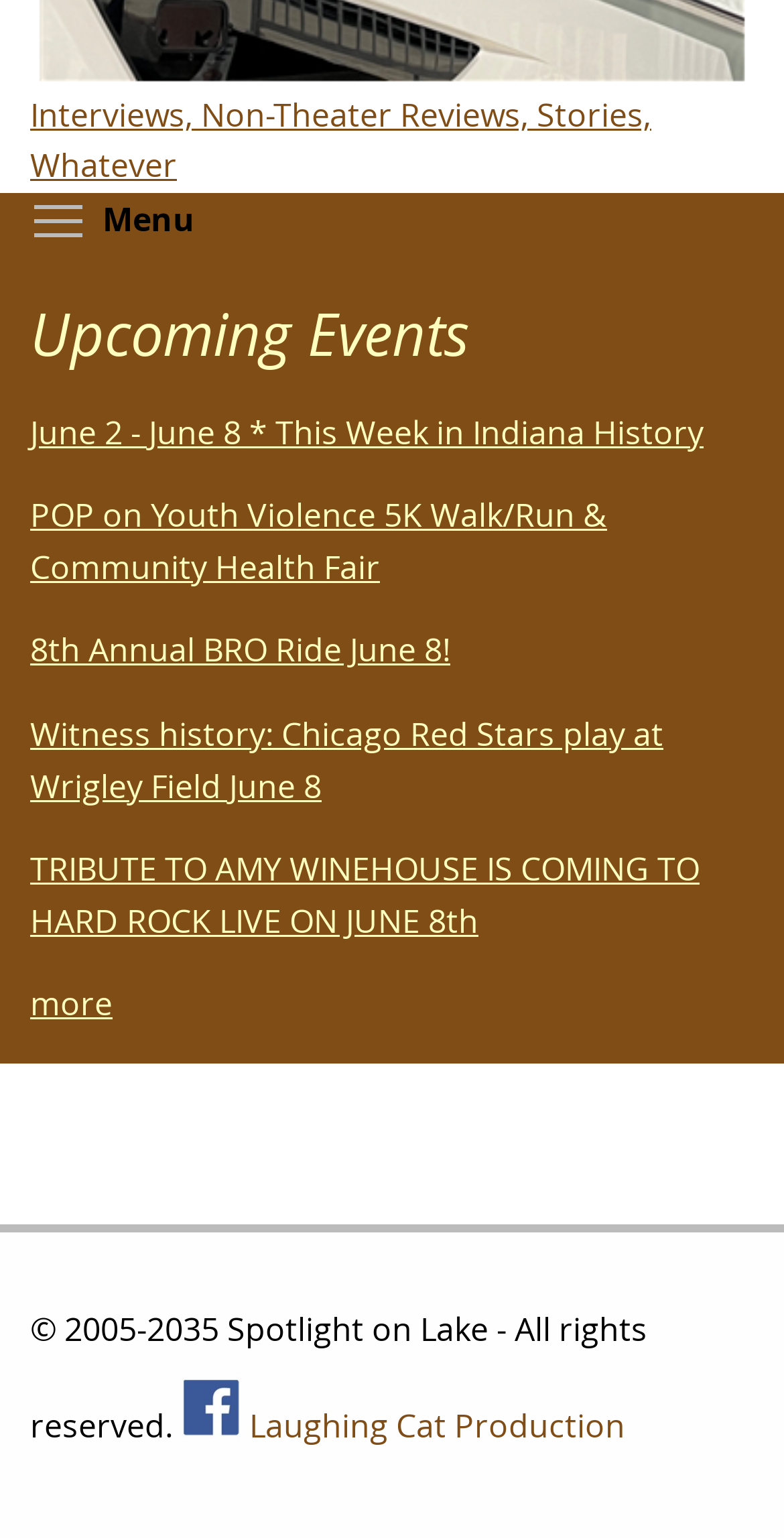Specify the bounding box coordinates of the element's region that should be clicked to achieve the following instruction: "View upcoming event 'This Week in Indiana History'". The bounding box coordinates consist of four float numbers between 0 and 1, in the format [left, top, right, bottom].

[0.038, 0.266, 0.897, 0.295]